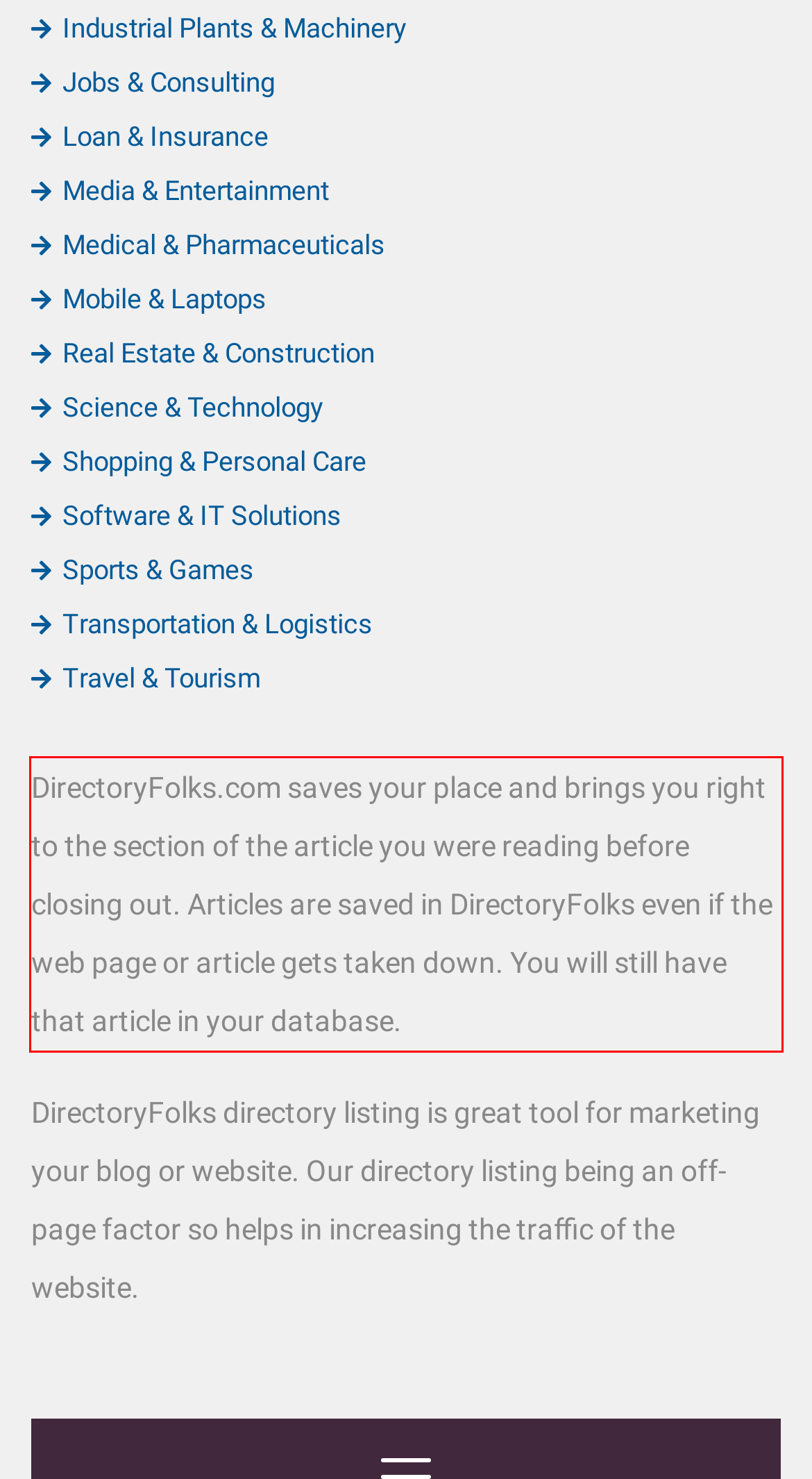Analyze the screenshot of the webpage and extract the text from the UI element that is inside the red bounding box.

DirectoryFolks.com saves your place and brings you right to the section of the article you were reading before closing out. Articles are saved in DirectoryFolks even if the web page or article gets taken down. You will still have that article in your database.